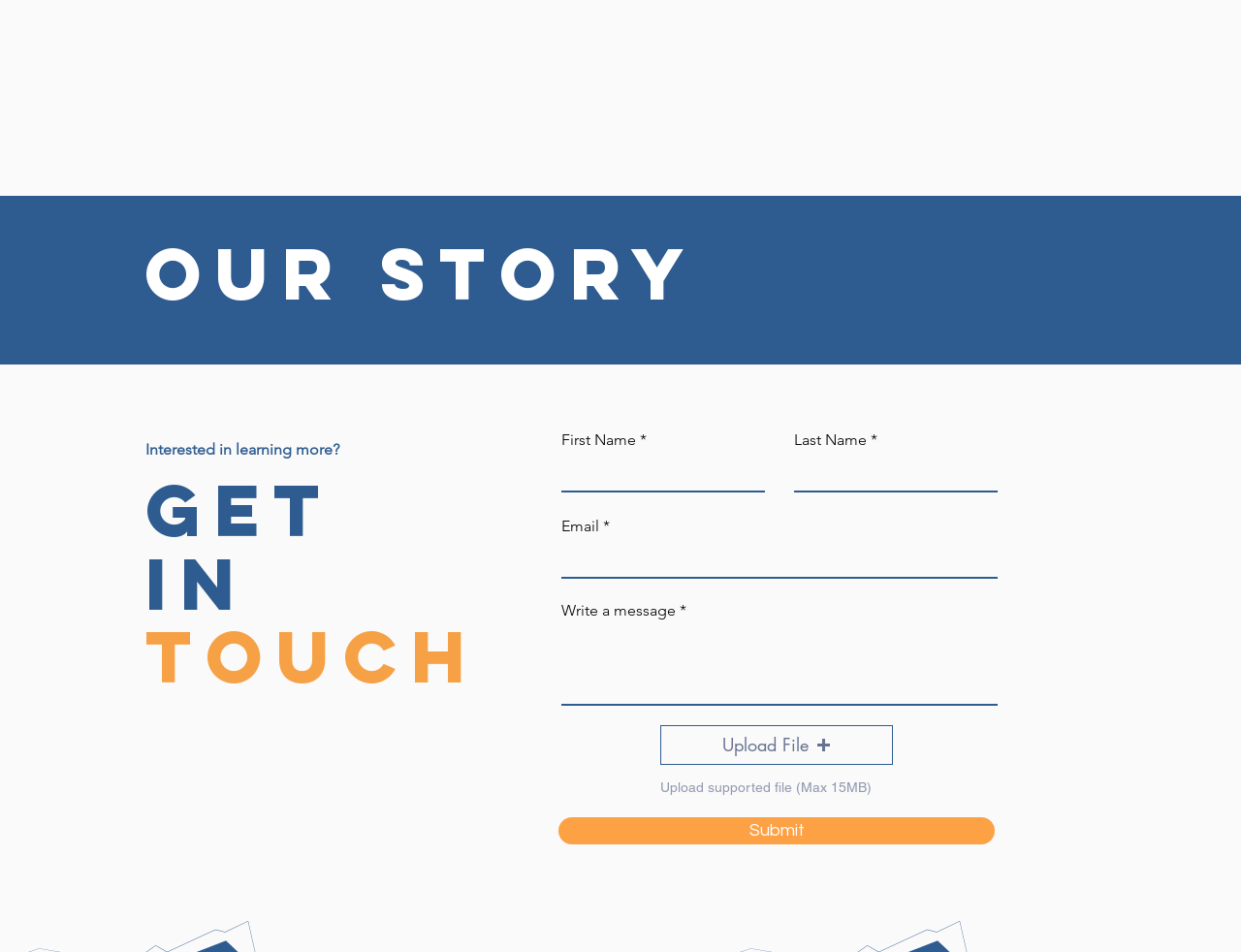Please find the bounding box coordinates of the element that must be clicked to perform the given instruction: "Click Learn More". The coordinates should be four float numbers from 0 to 1, i.e., [left, top, right, bottom].

[0.131, 0.043, 0.253, 0.078]